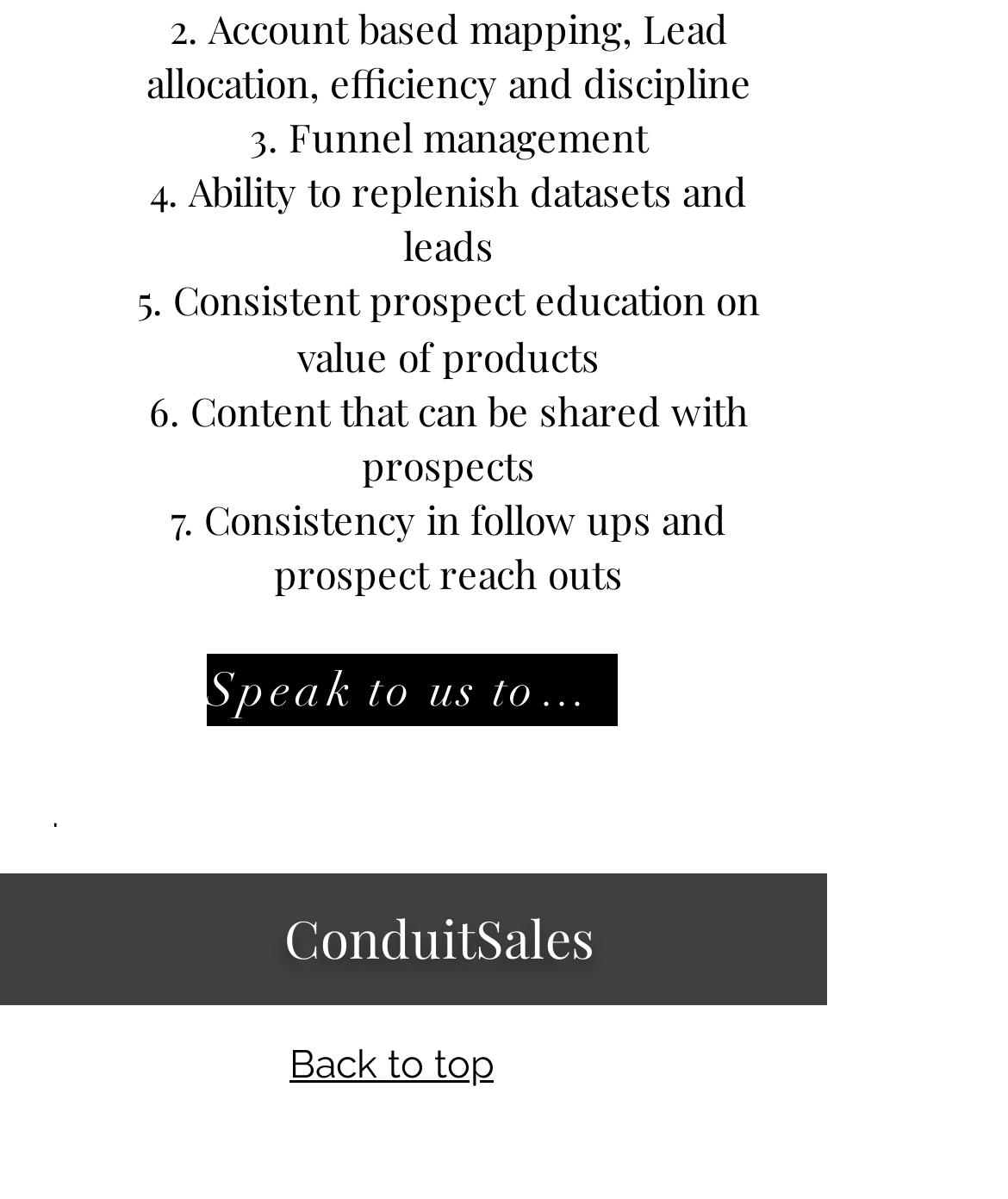What is the last heading in the list?
Answer with a single word or phrase by referring to the visual content.

Consistency in follow ups and prospect reach outs